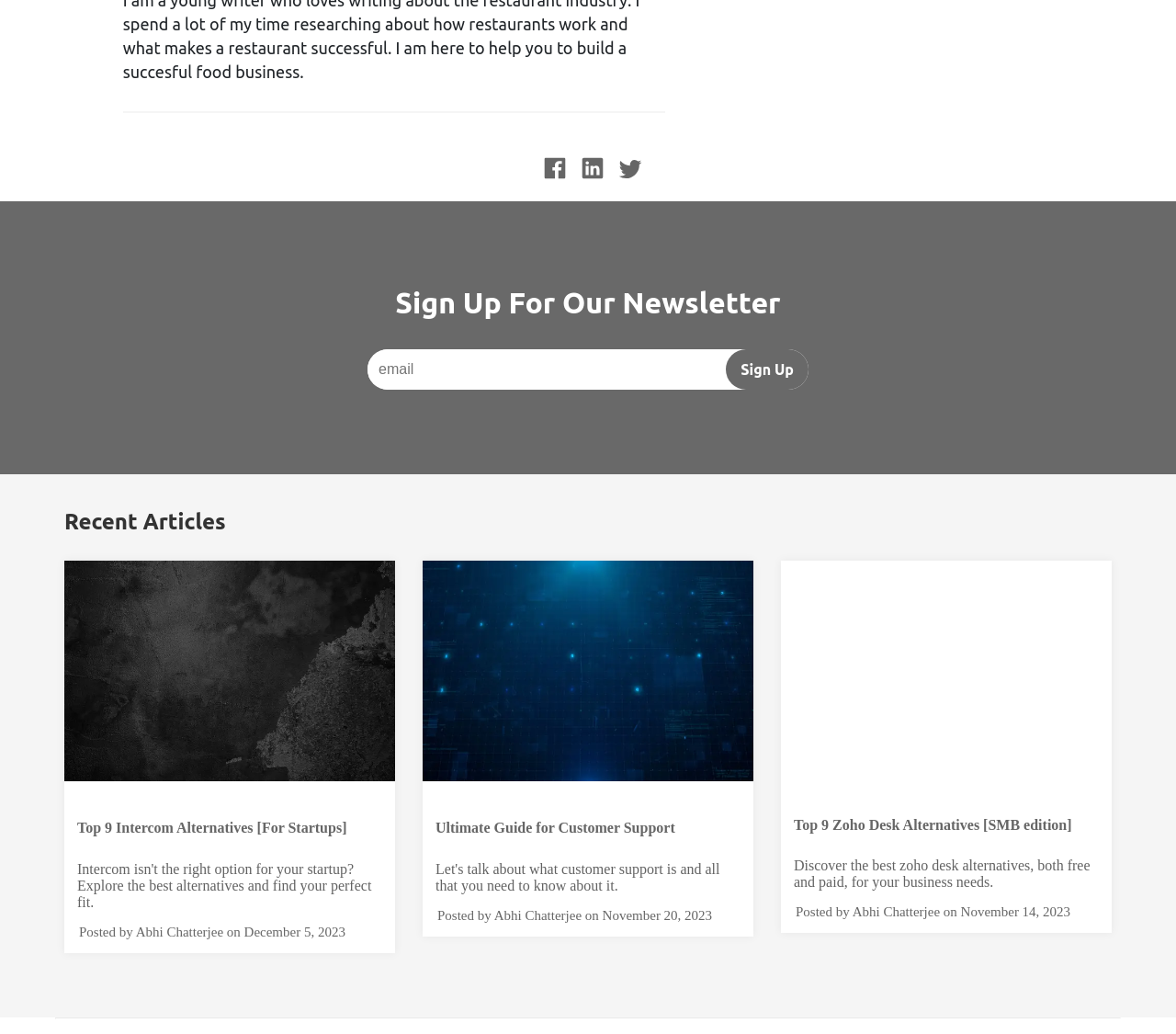Give a short answer using one word or phrase for the question:
What is the purpose of the textbox?

Enter email